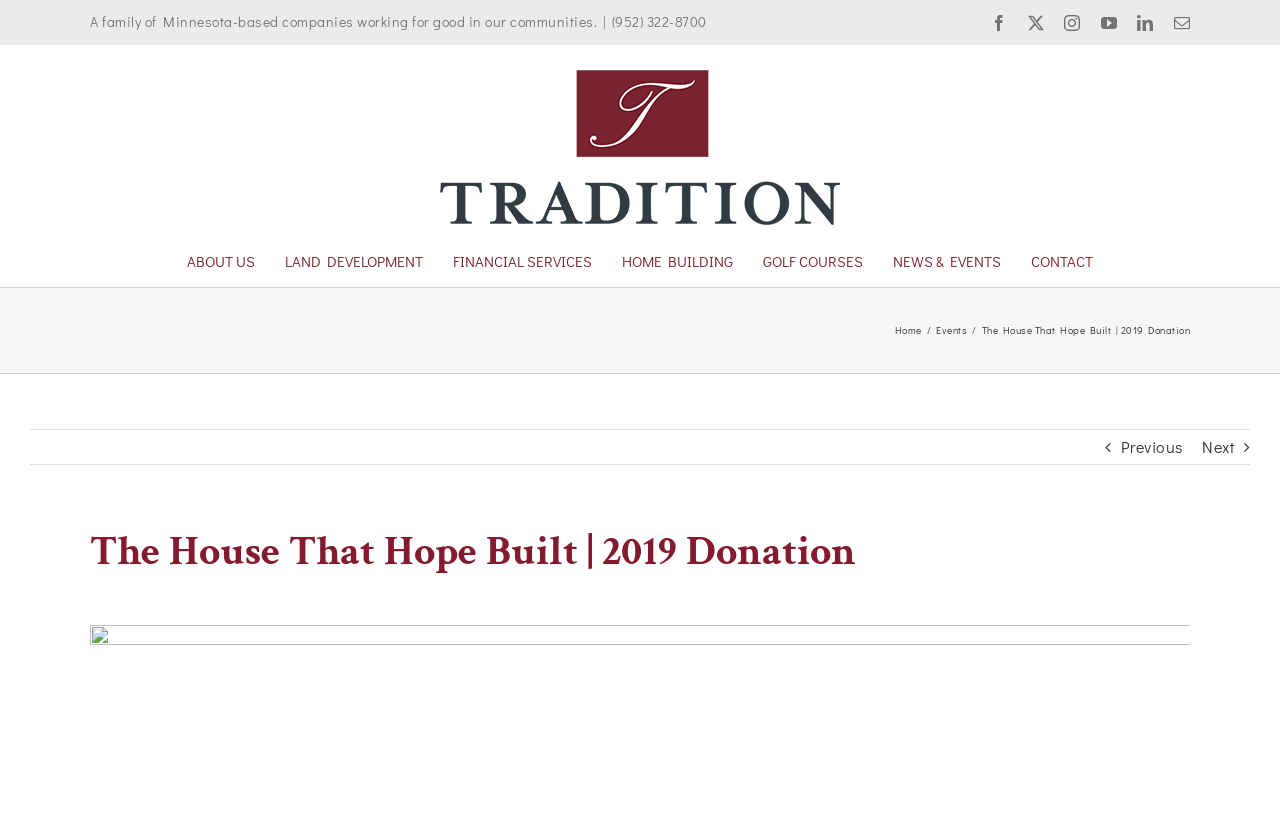How many main menu items are on the webpage?
With the help of the image, please provide a detailed response to the question.

I counted the number of link elements under the 'Main Menu' navigation element and found that there are 7 main menu items, including 'ABOUT US', 'LAND DEVELOPMENT', 'FINANCIAL SERVICES', 'HOME BUILDING', 'GOLF COURSES', 'NEWS & EVENTS', and 'CONTACT'.